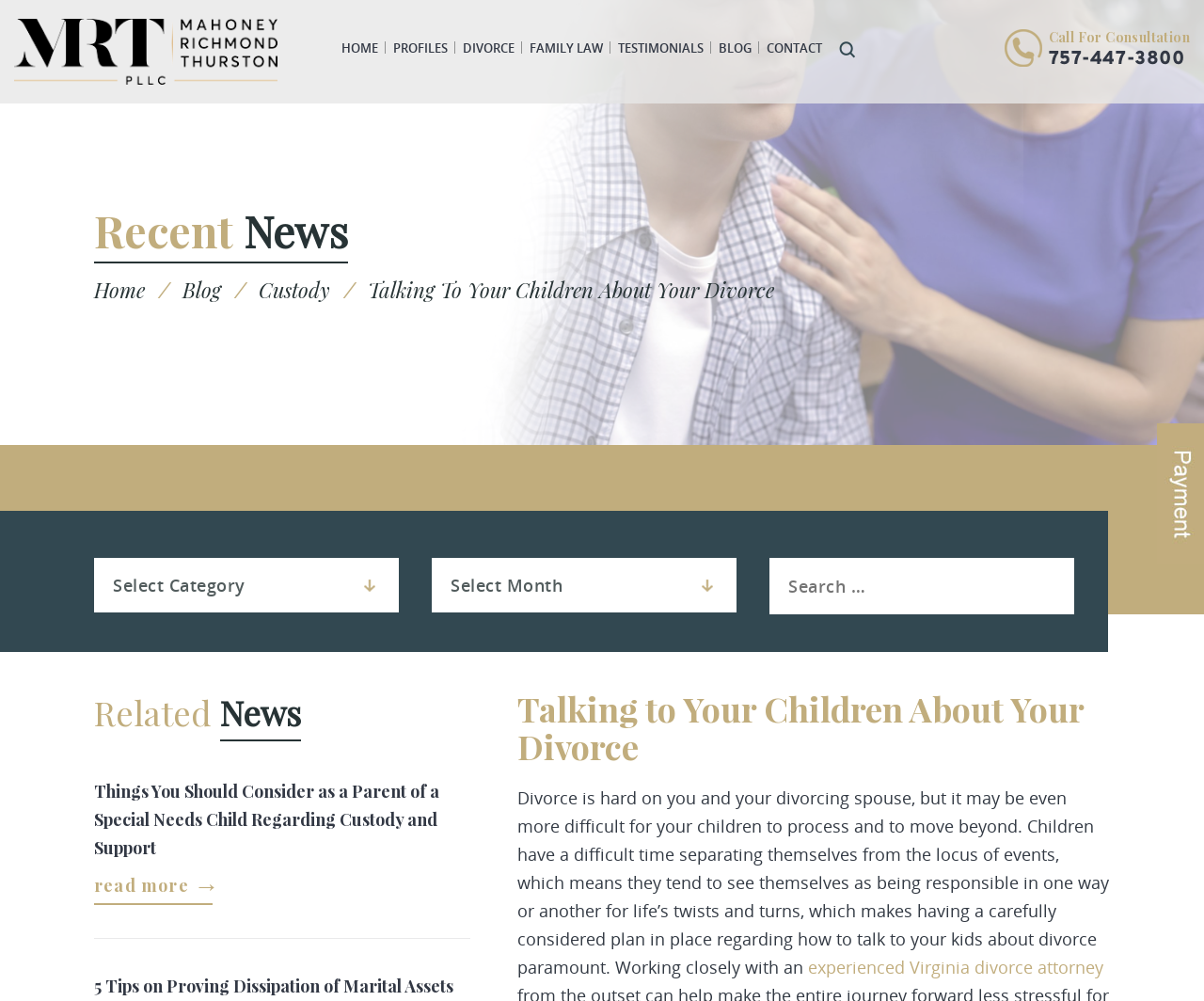What is the name of the law firm?
Examine the image and give a concise answer in one word or a short phrase.

MRT Law